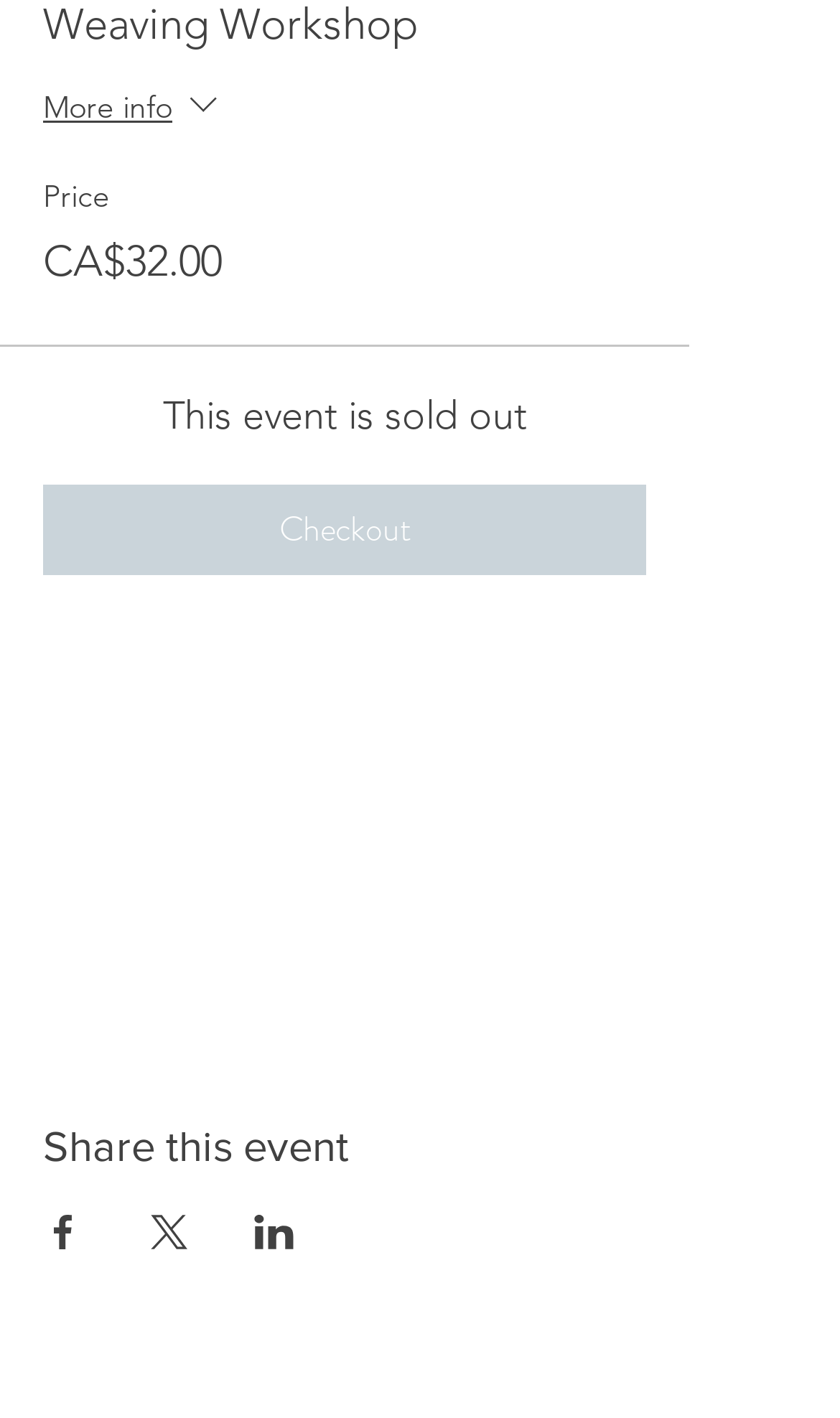Using the webpage screenshot, find the UI element described by aria-label="Share event on Facebook". Provide the bounding box coordinates in the format (top-left x, top-left y, bottom-right x, bottom-right y), ensuring all values are floating point numbers between 0 and 1.

[0.051, 0.857, 0.1, 0.882]